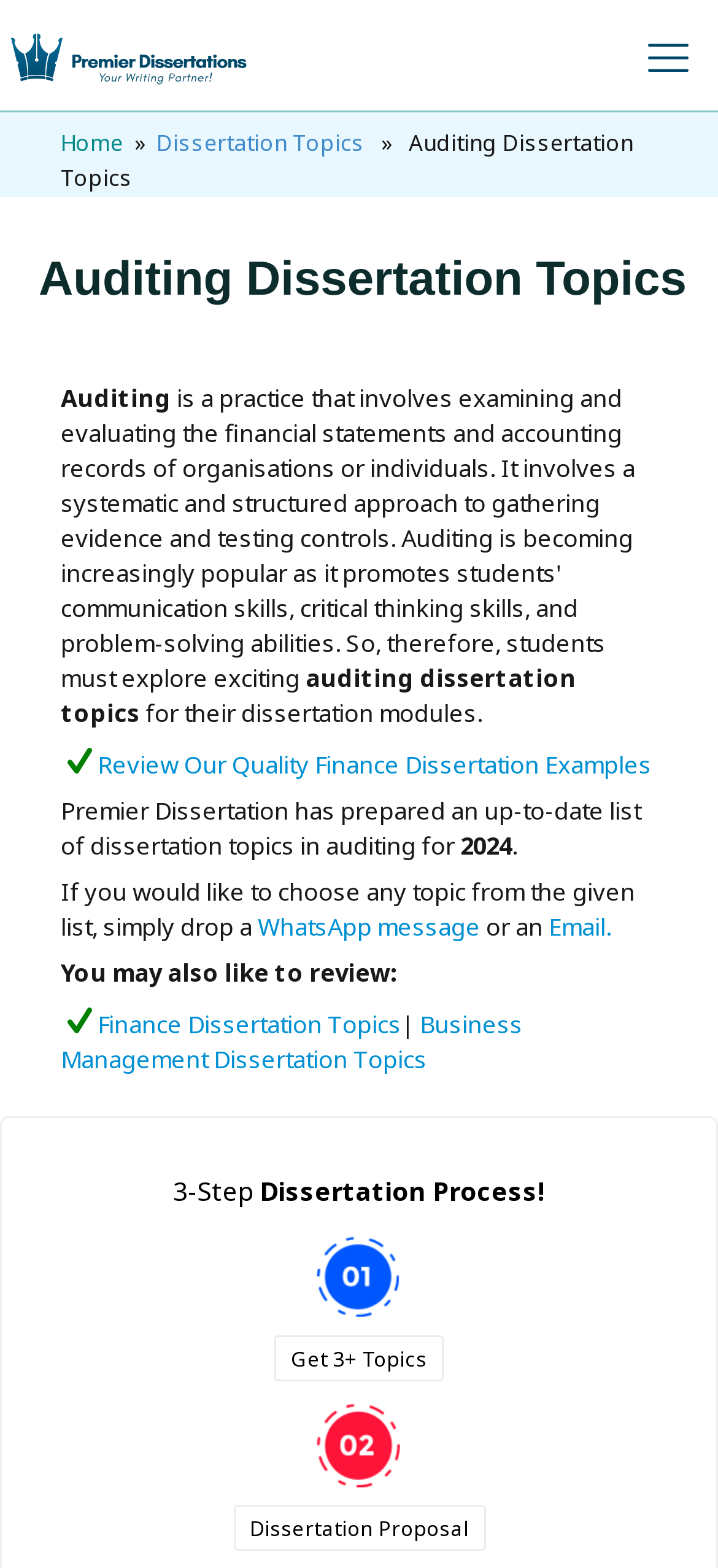Determine the bounding box coordinates of the clickable element to complete this instruction: "Click the Review Our Quality Finance Dissertation Examples link". Provide the coordinates in the format of four float numbers between 0 and 1, [left, top, right, bottom].

[0.136, 0.477, 0.915, 0.498]